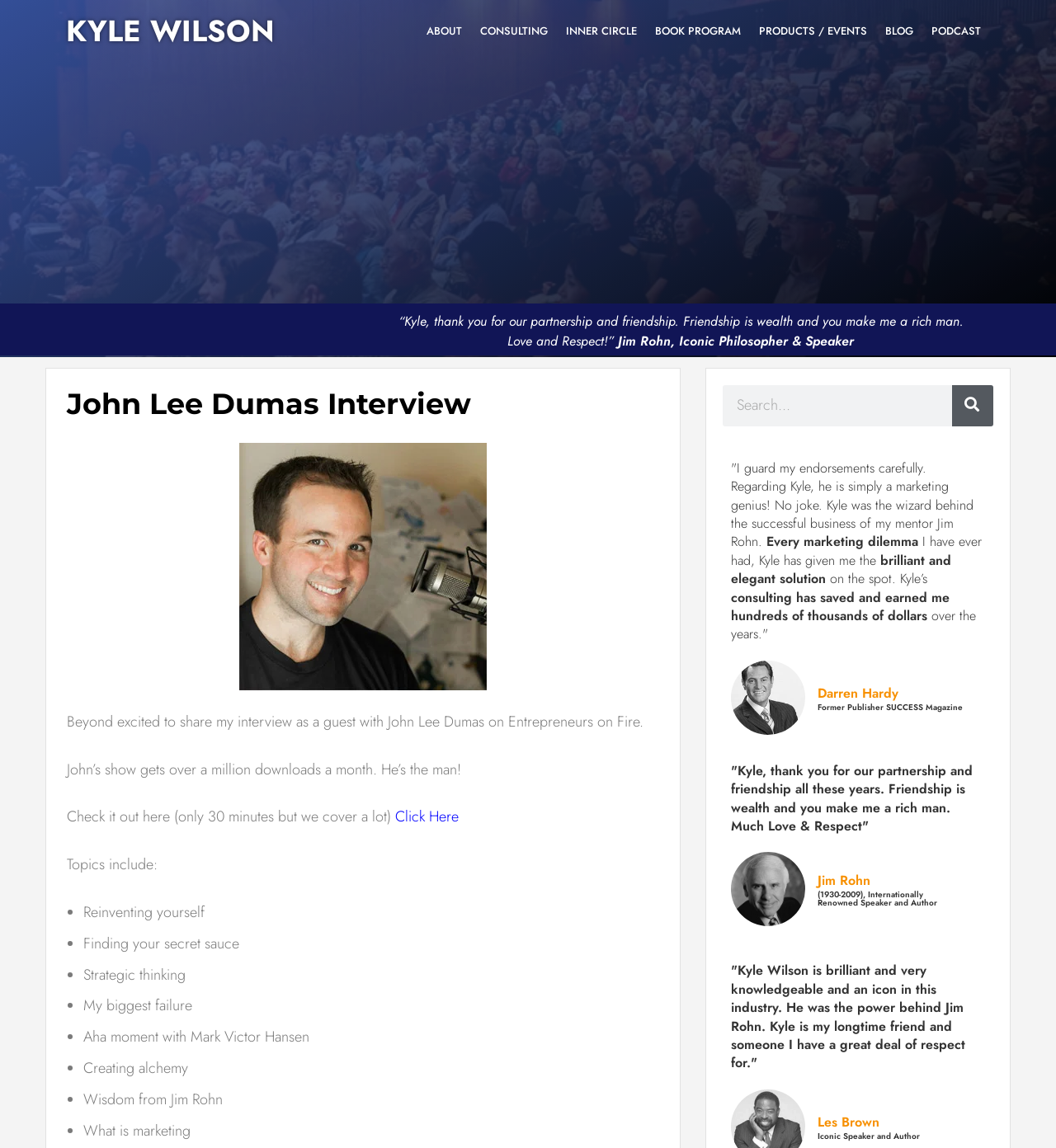What is the topic of the interview on Entrepreneurs on Fire?
Look at the image and respond to the question as thoroughly as possible.

The webpage lists several topics including 'Reinventing yourself', 'Finding your secret sauce', 'Strategic thinking', and more, indicating that the interview covers a range of topics.